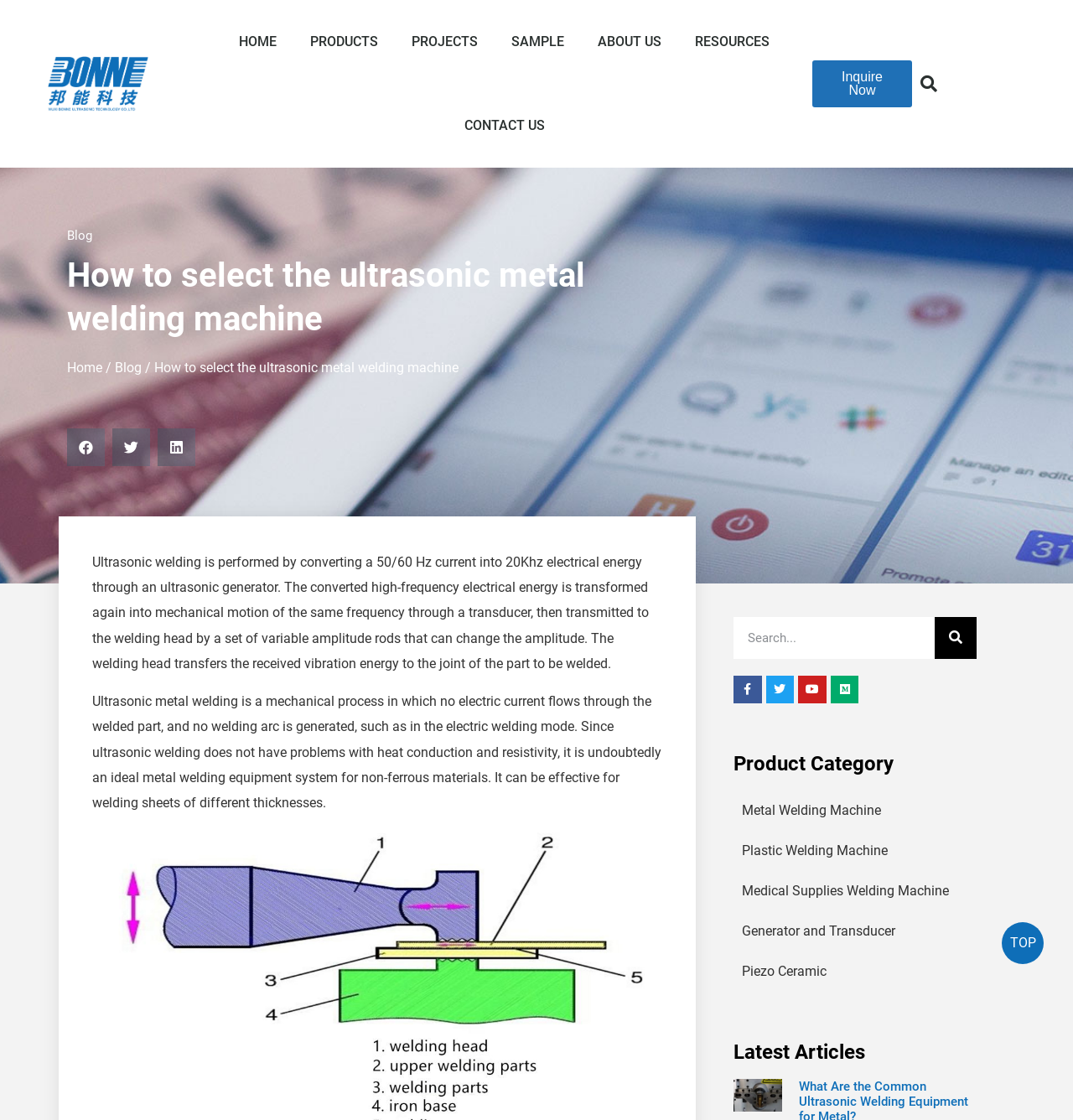Identify the bounding box coordinates for the UI element described as follows: "Inquire Now". Ensure the coordinates are four float numbers between 0 and 1, formatted as [left, top, right, bottom].

[0.757, 0.054, 0.85, 0.096]